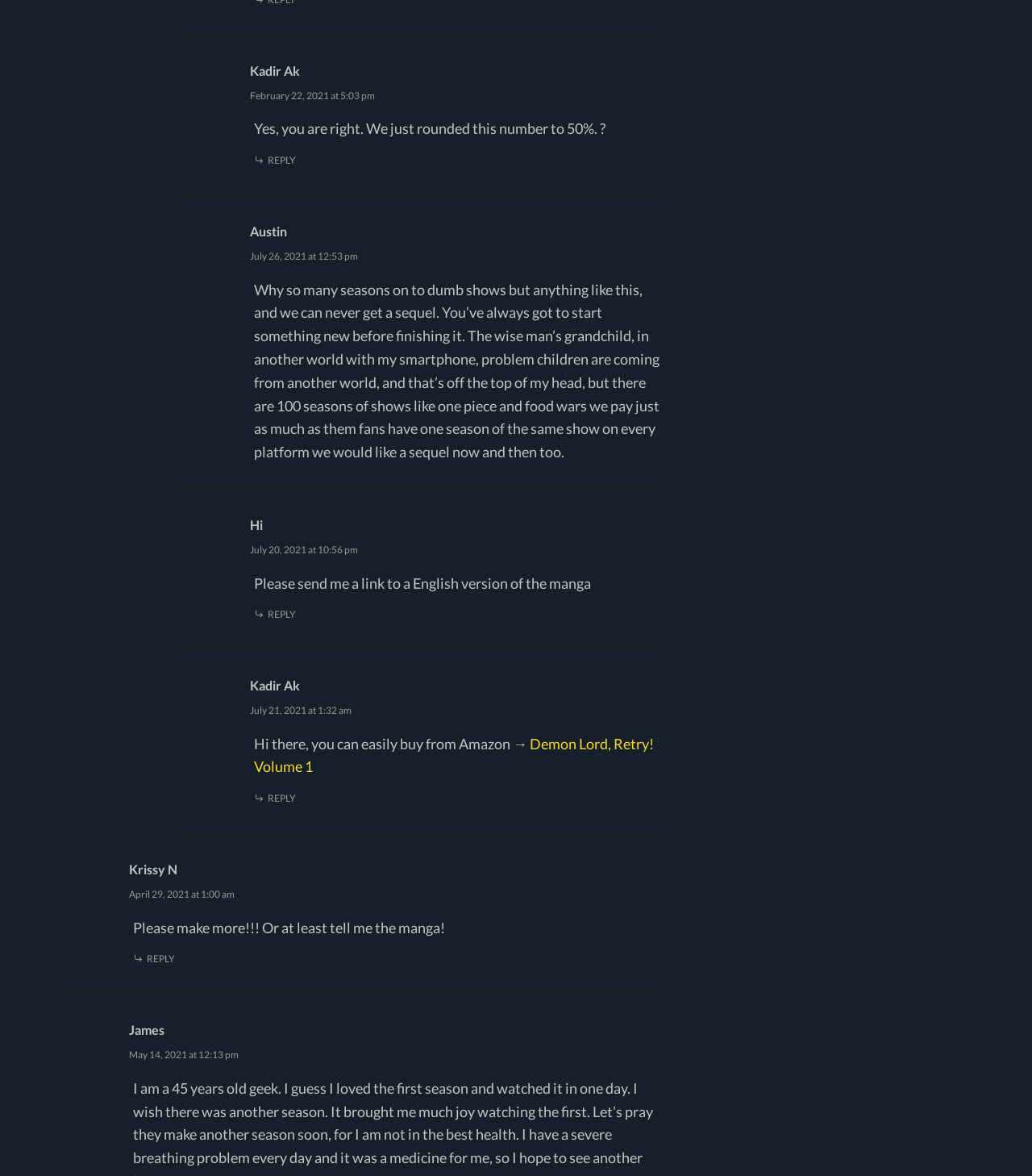Locate the bounding box of the UI element described in the following text: "Privacy policy".

None